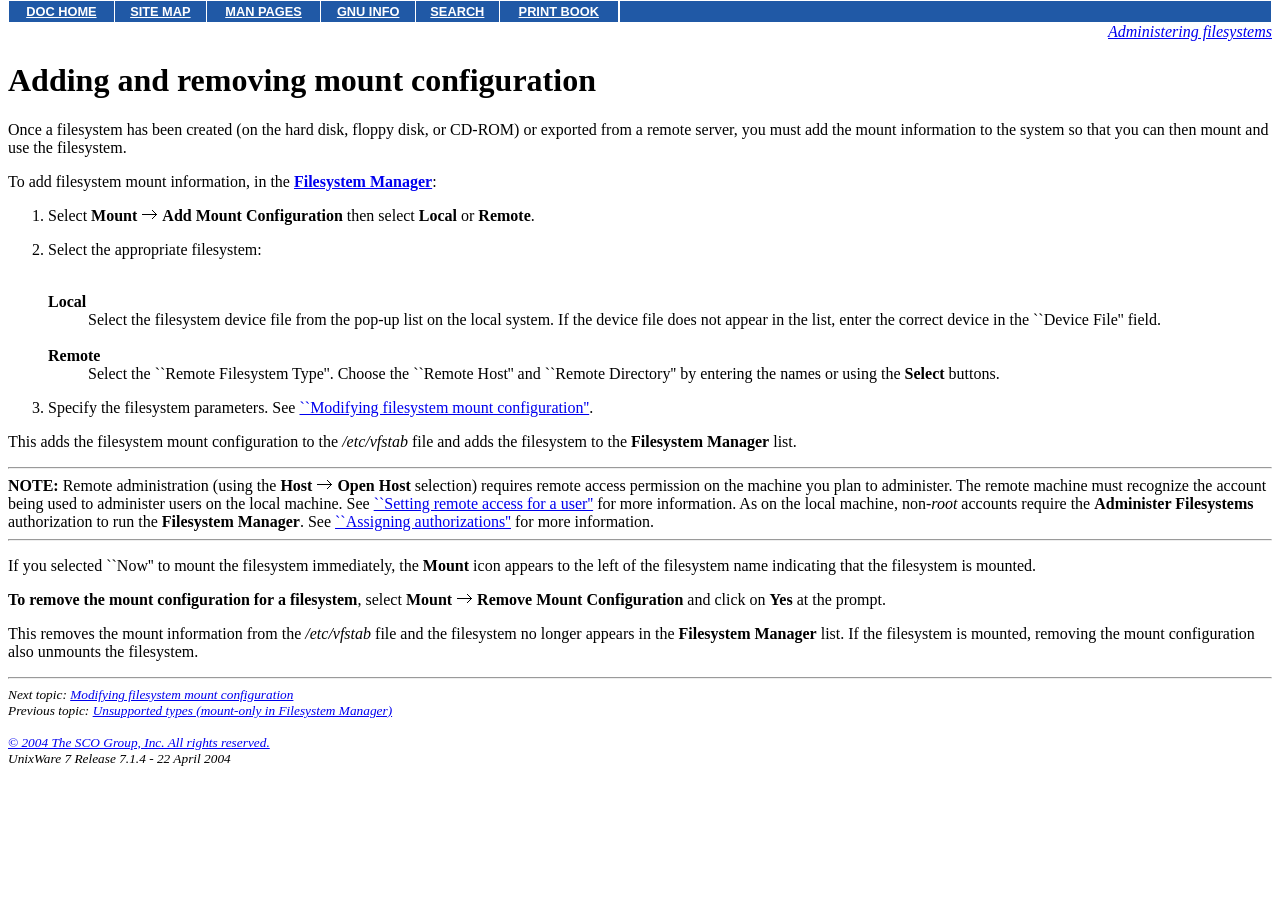Your task is to find and give the main heading text of the webpage.

Adding and removing mount configuration